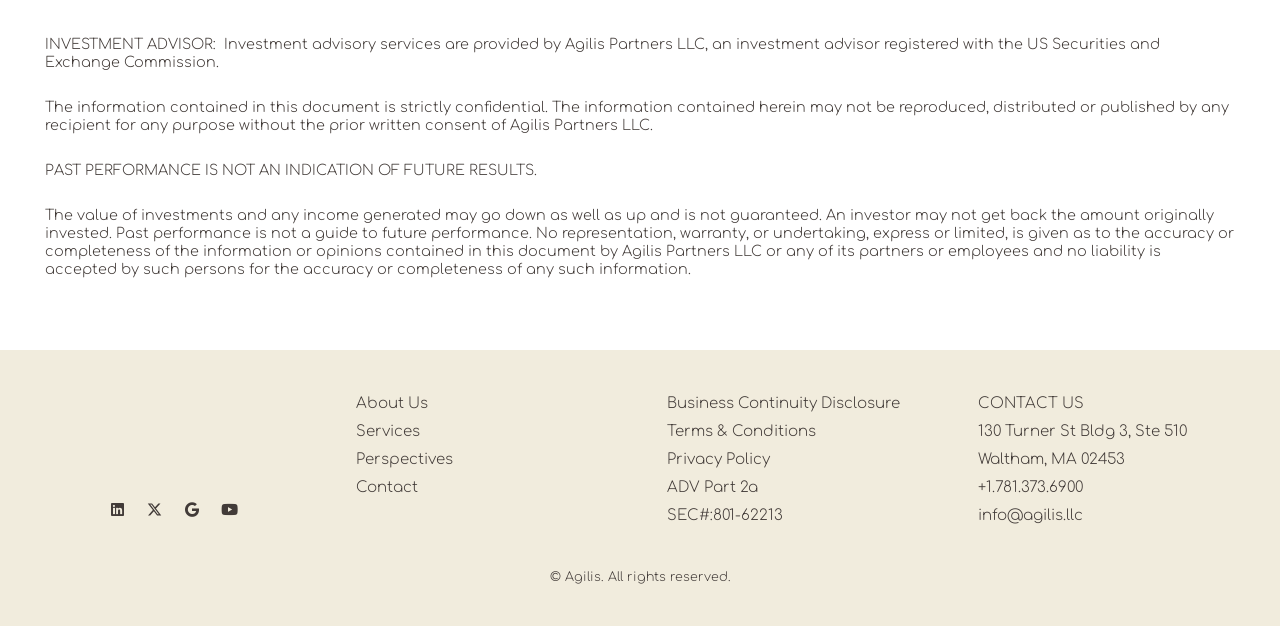Identify the bounding box of the HTML element described as: "aria-label="Google" title="Google"".

[0.136, 0.785, 0.165, 0.845]